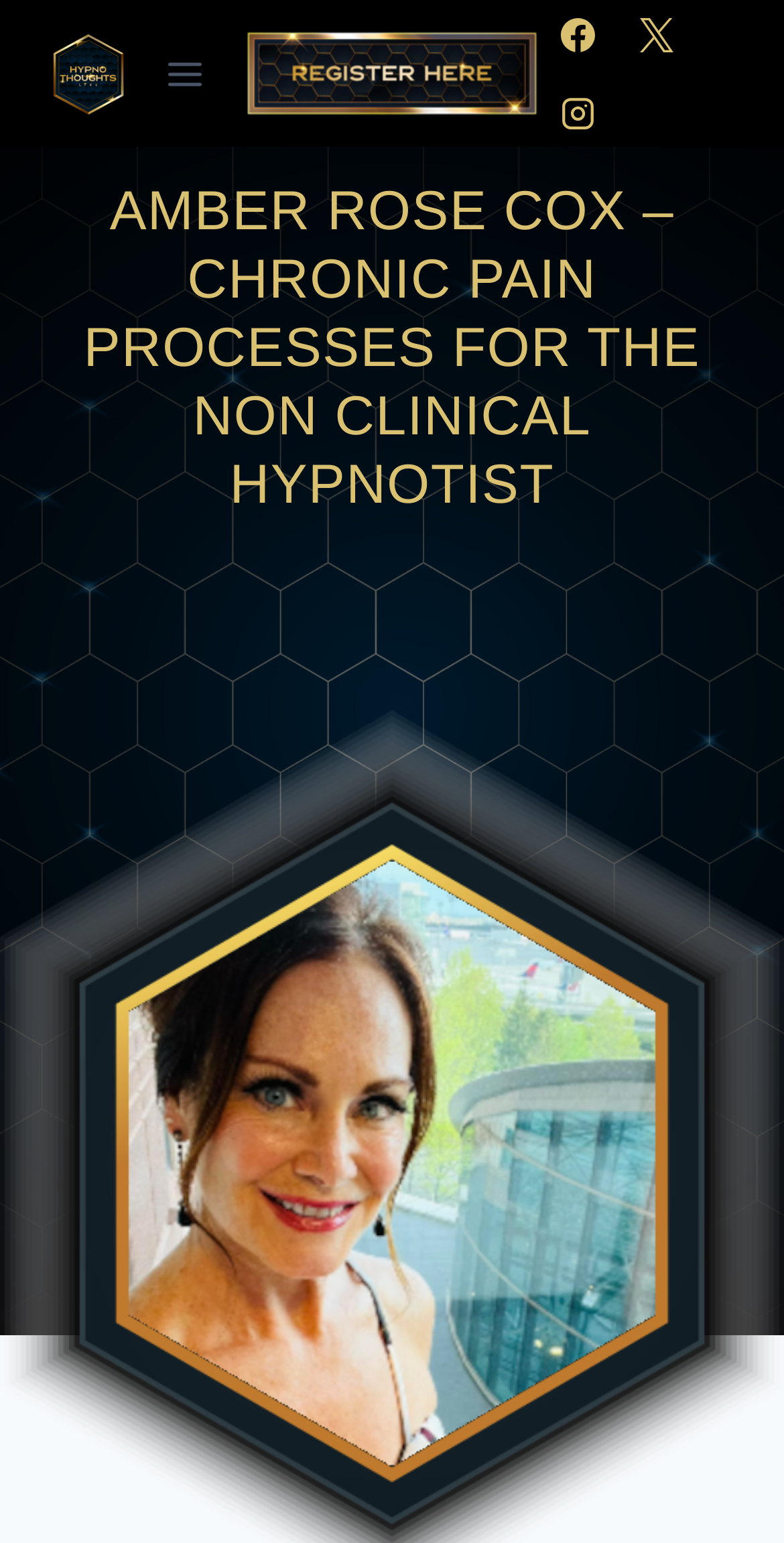By analyzing the image, answer the following question with a detailed response: What is the topic of Amber Rose Cox's work?

I found the answer by looking at the heading element which mentions 'AMBER ROSE COX – CHRONIC PAIN PROCESSES FOR THE NON CLINICAL HYPNOTIST', indicating that Amber Rose Cox's work is related to chronic pain processes.